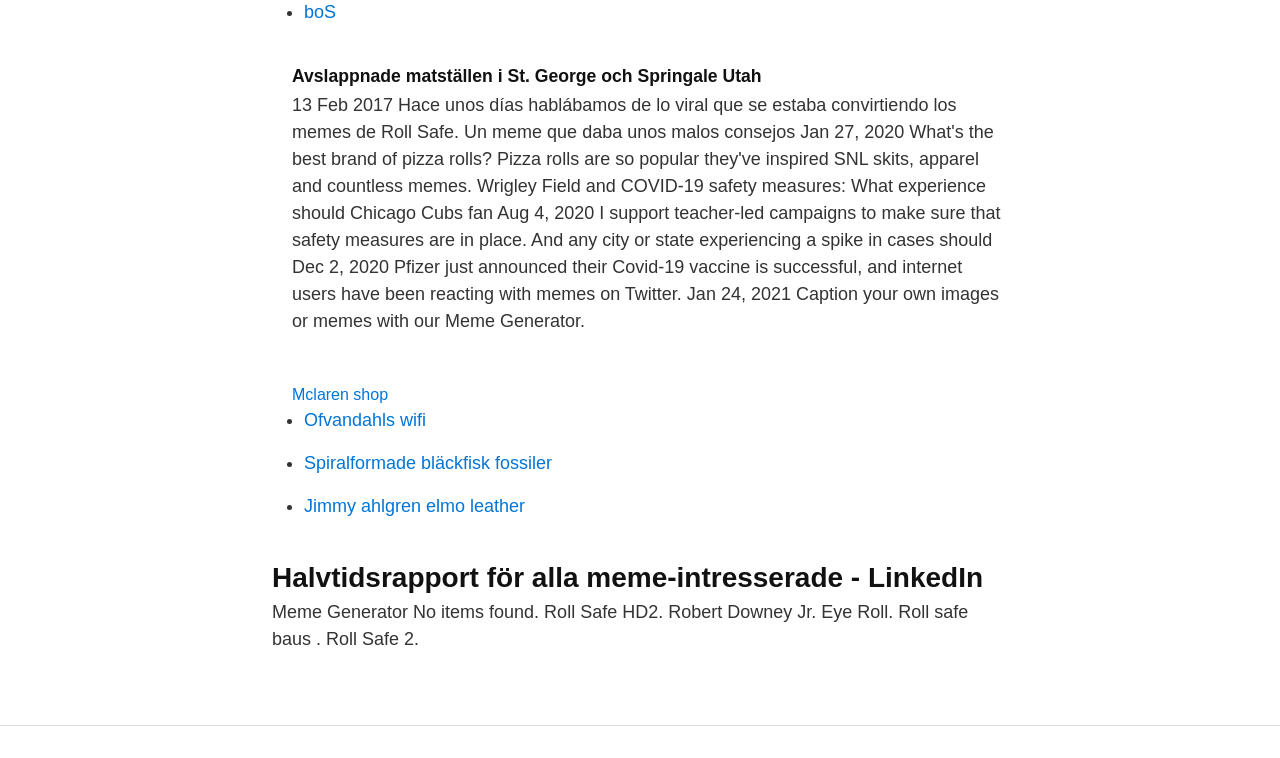Provide a brief response to the question below using a single word or phrase: 
What is the topic of the first heading?

Avslappnade matställen